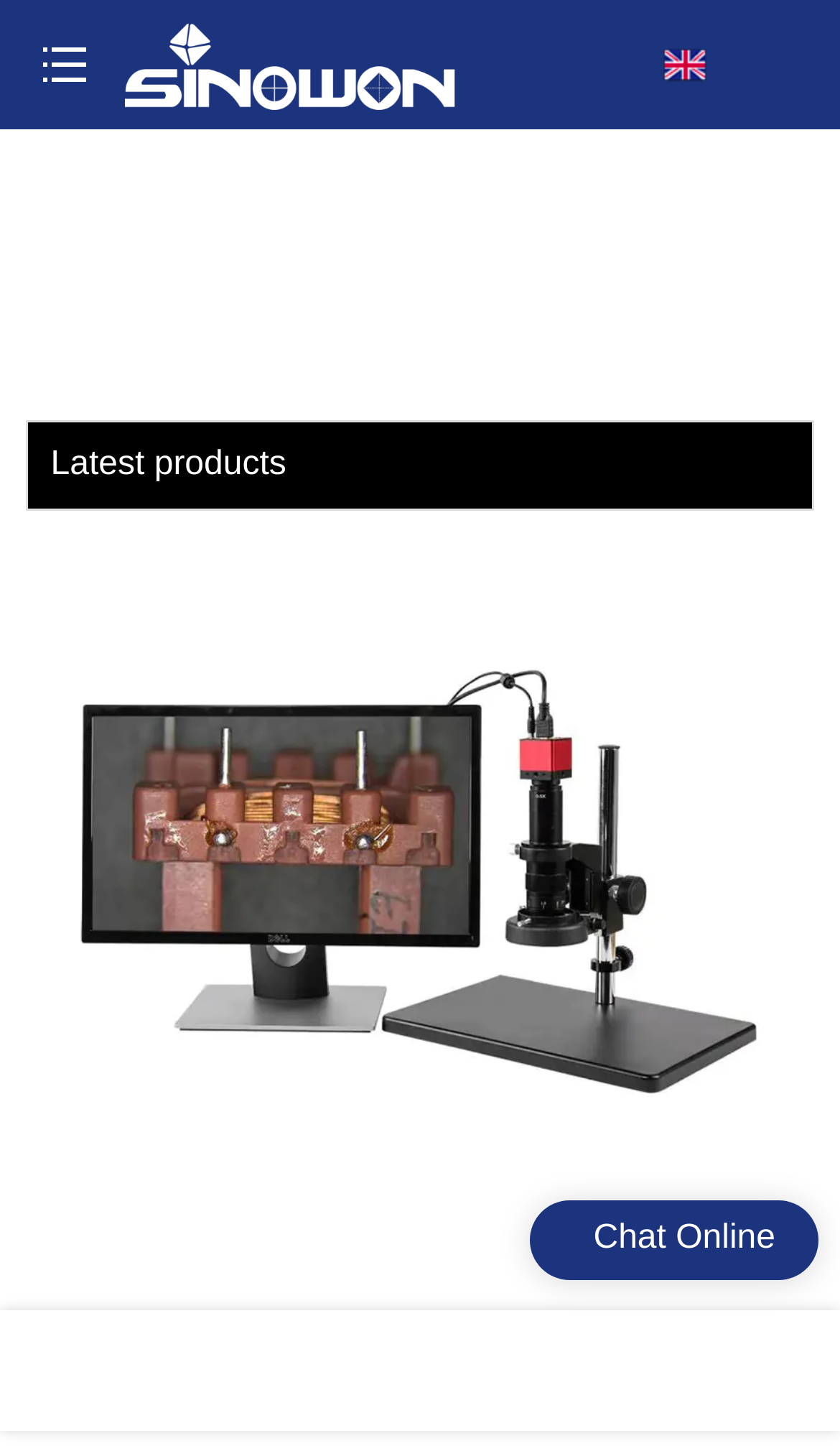Create a detailed summary of the webpage's content and design.

The webpage appears to be a company website, specifically Sinowon Metrology Instrument, with a focus on gemstone hardness testers. At the top-left corner, there is a loading indicator. Next to it, there is an unnamed button. 

On the top-center of the page, the company logo is displayed, which is a clickable link to the website's homepage. 

Below the logo, there is a section labeled "Latest products". This section features a product, the HD Video Measuring Microscope VM-457, which is accompanied by an image and a clickable link to its product page. The product image takes up most of the width of the page.

At the bottom-right corner, there is a "Chat Online" button. Above it, there are three horizontal links, evenly spaced across the page, although their contents are not specified.